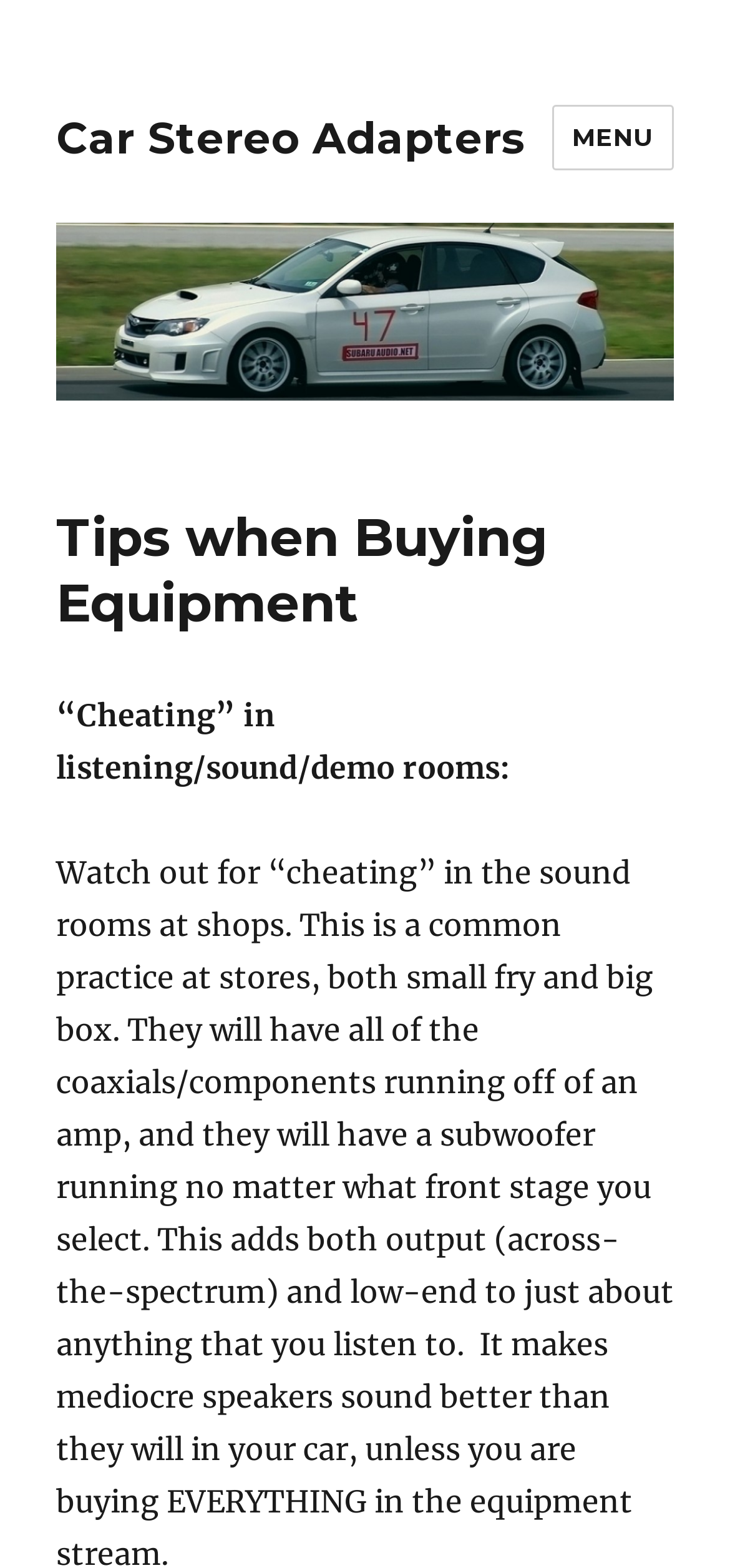Identify the main heading of the webpage and provide its text content.

Tips when Buying Equipment